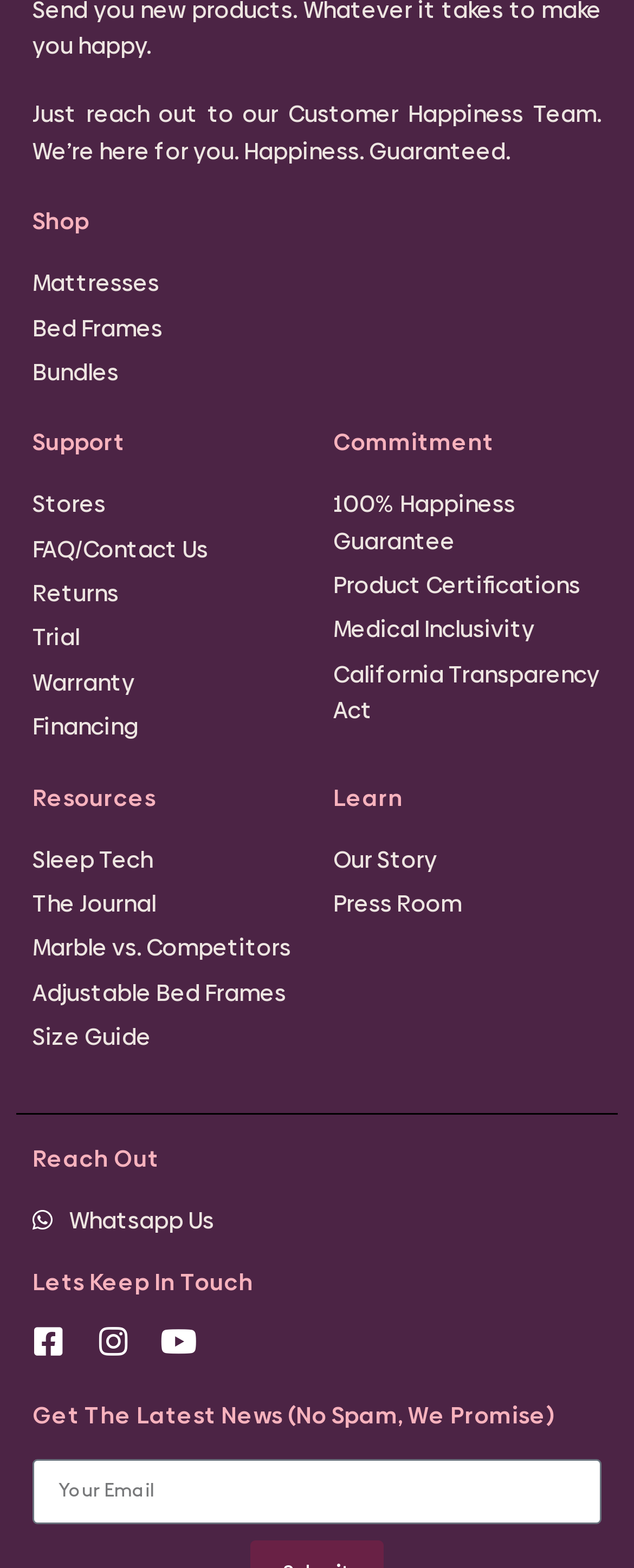Find the bounding box coordinates for the area that should be clicked to accomplish the instruction: "Learn about Our Story".

[0.526, 0.536, 0.949, 0.56]